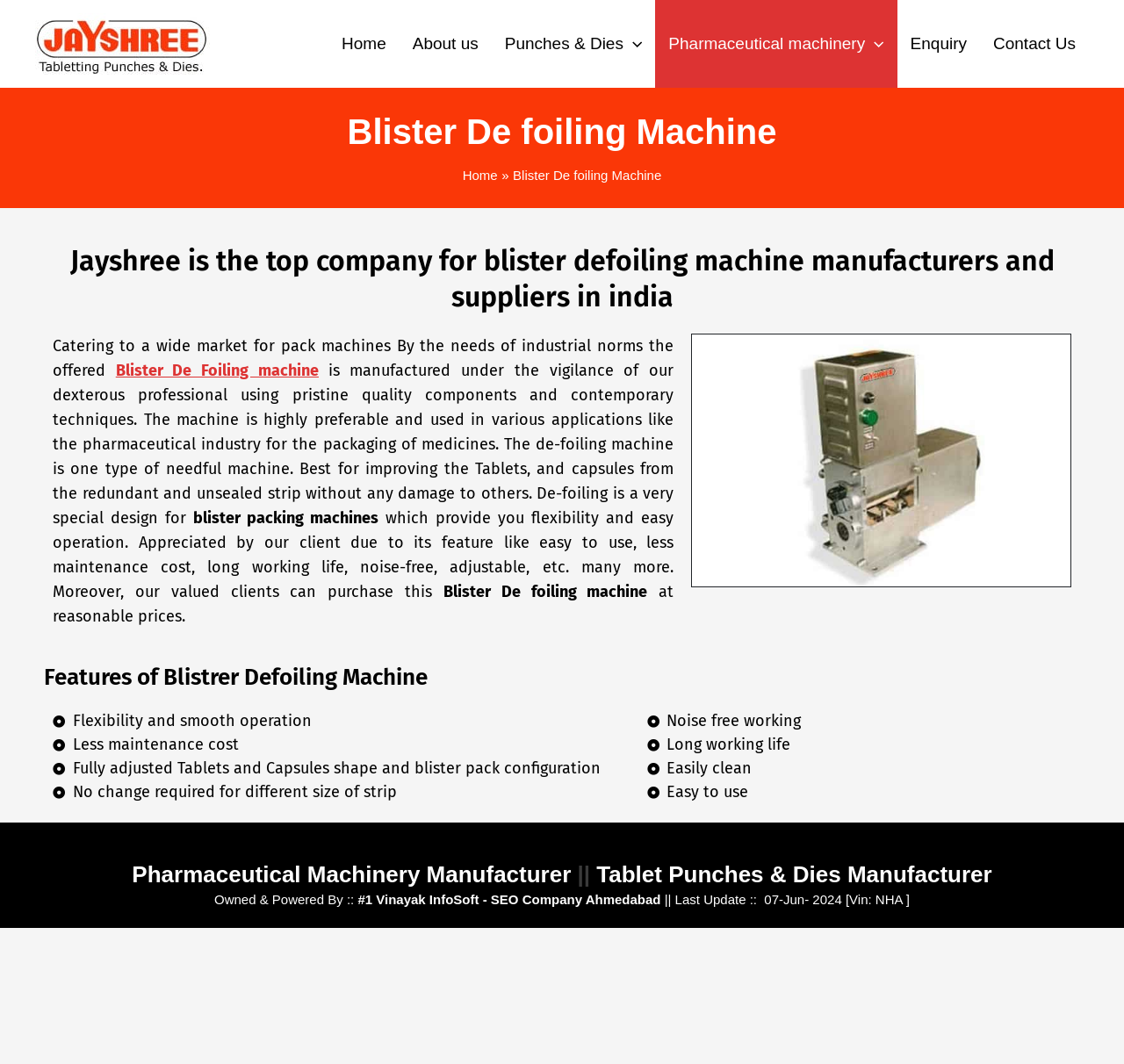Please answer the following question using a single word or phrase: 
What is the position of the 'Enquiry' link on the webpage?

Top right